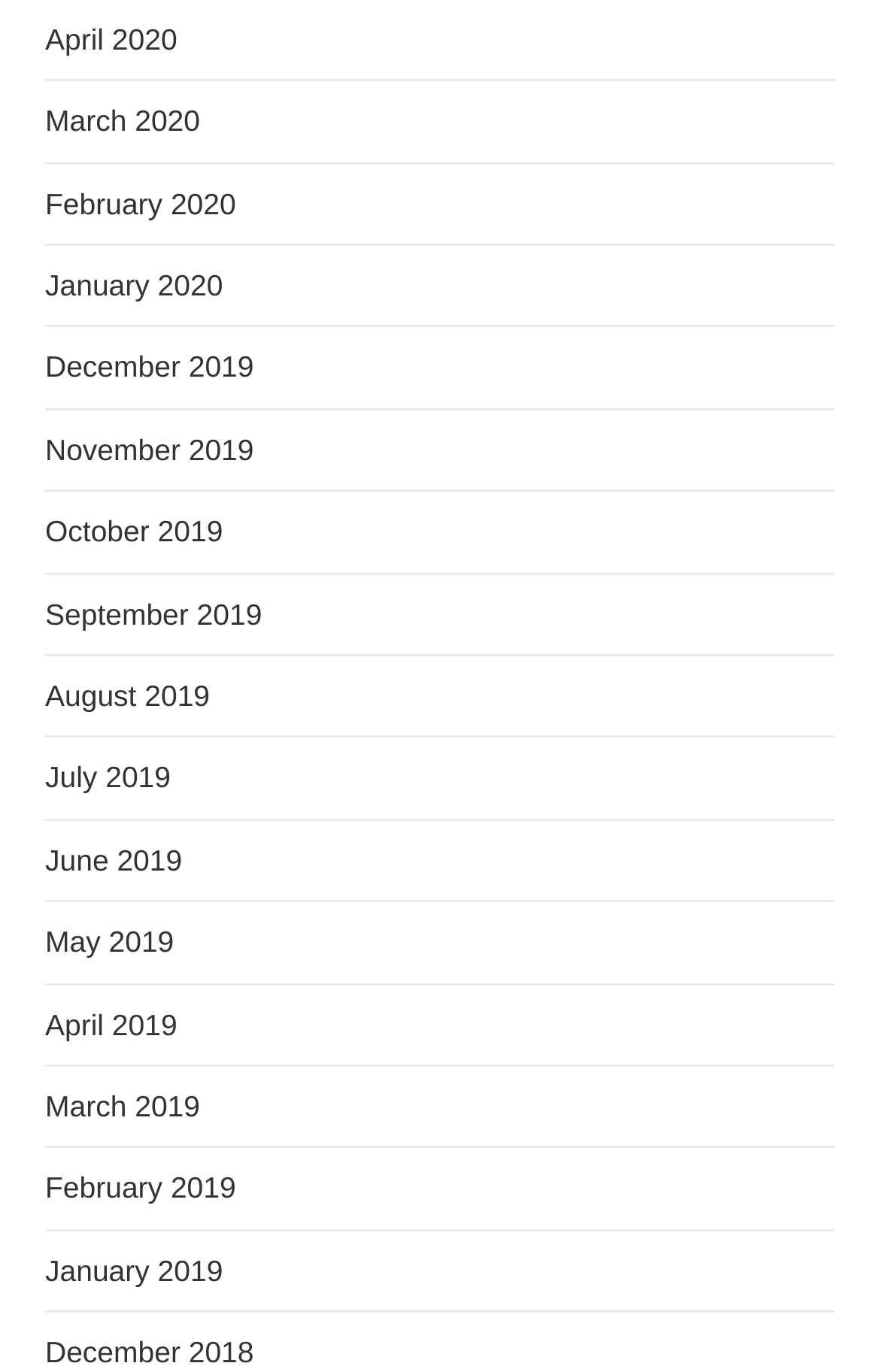How many months are listed?
Provide a well-explained and detailed answer to the question.

I counted the number of links on the webpage, each representing a month, from April 2020 to December 2018, and found a total of 19 months listed.